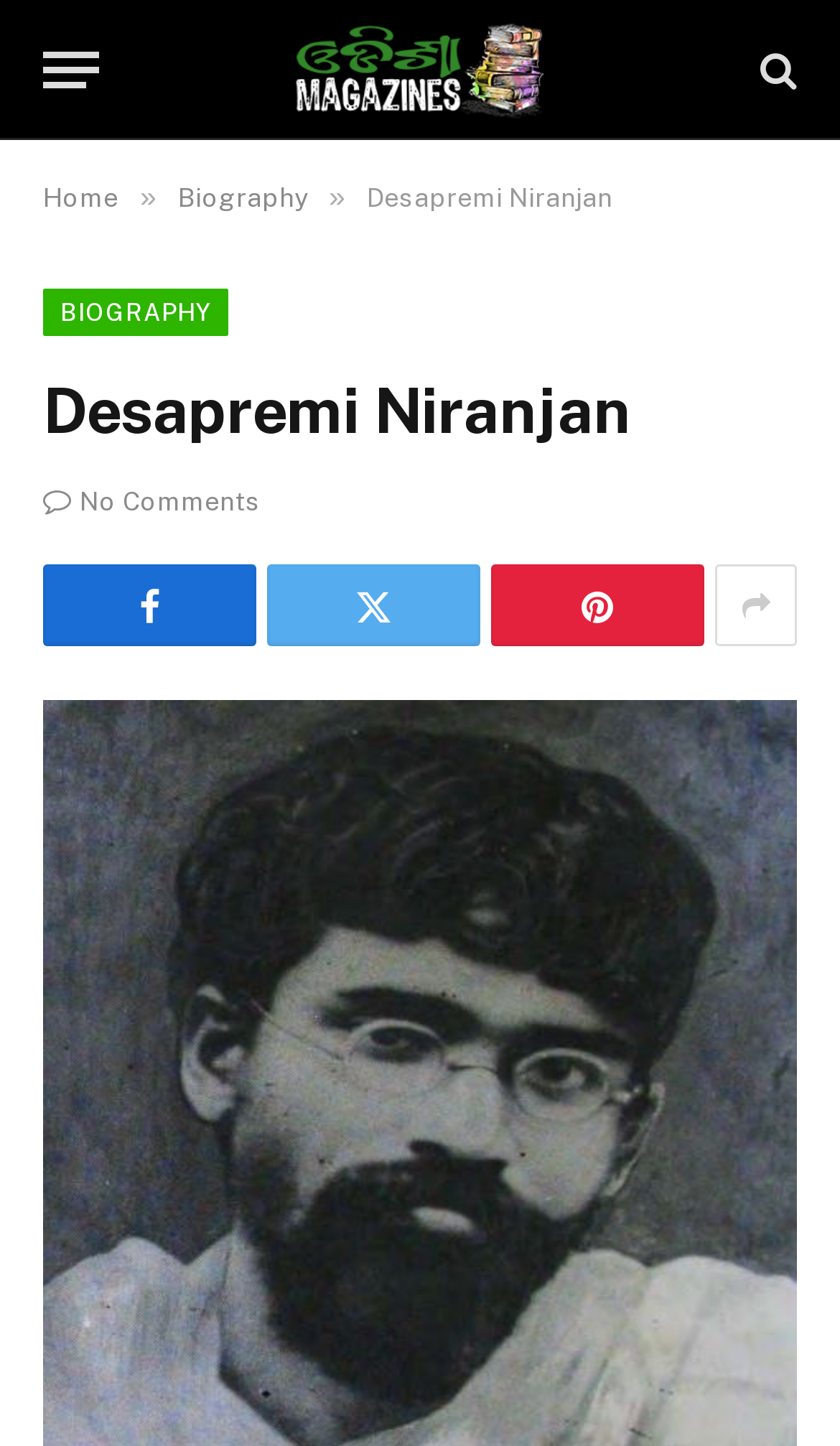What is the name of the book on this page?
Based on the visual content, answer with a single word or a brief phrase.

Desapremi Niranjan